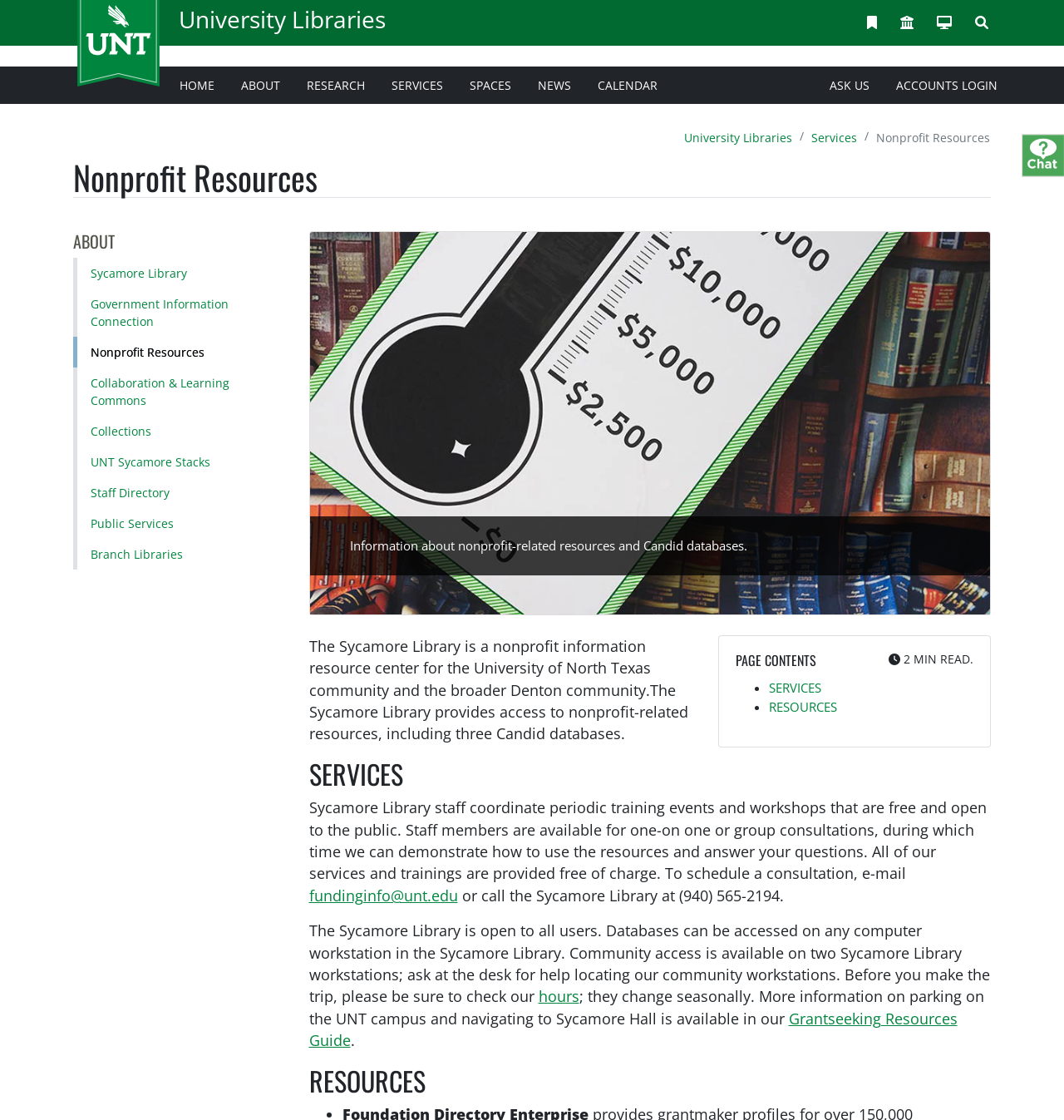Please identify the bounding box coordinates of the area I need to click to accomplish the following instruction: "Click on the 'hours' link".

[0.506, 0.881, 0.544, 0.899]